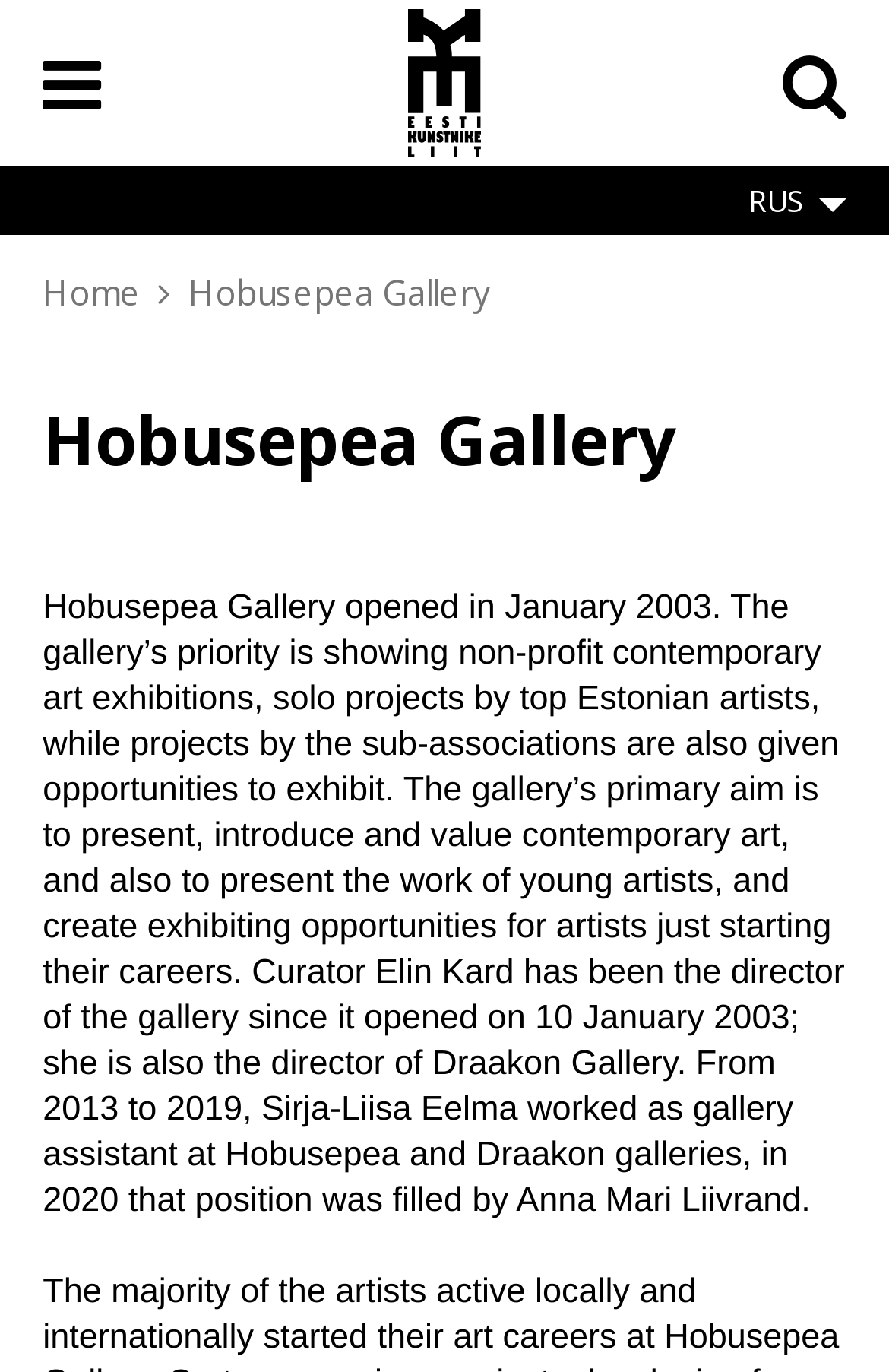What is the primary aim of the gallery?
Based on the image, give a one-word or short phrase answer.

To present contemporary art